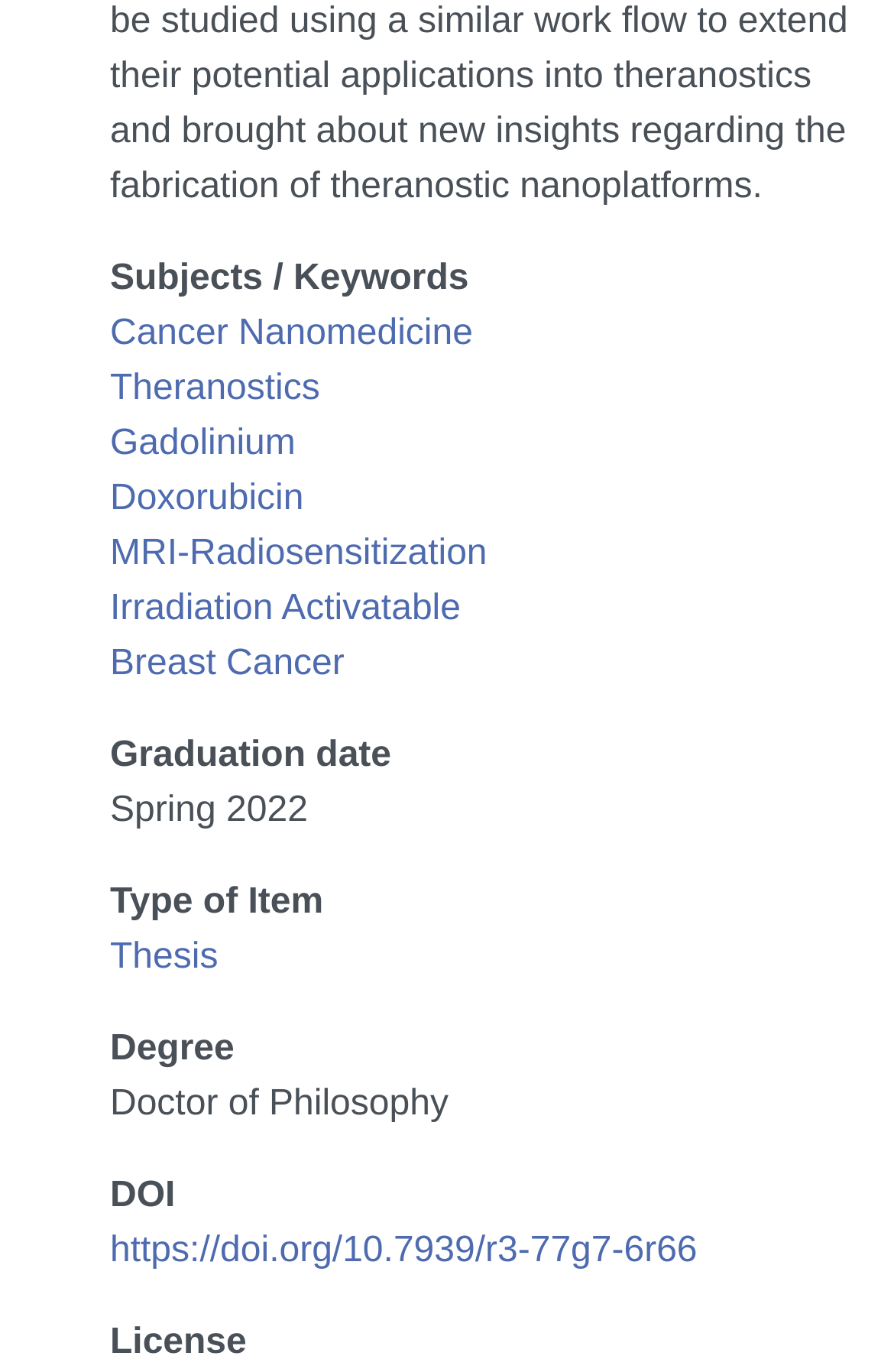Determine the bounding box coordinates of the region to click in order to accomplish the following instruction: "View Breast Cancer". Provide the coordinates as four float numbers between 0 and 1, specifically [left, top, right, bottom].

[0.123, 0.47, 0.385, 0.498]